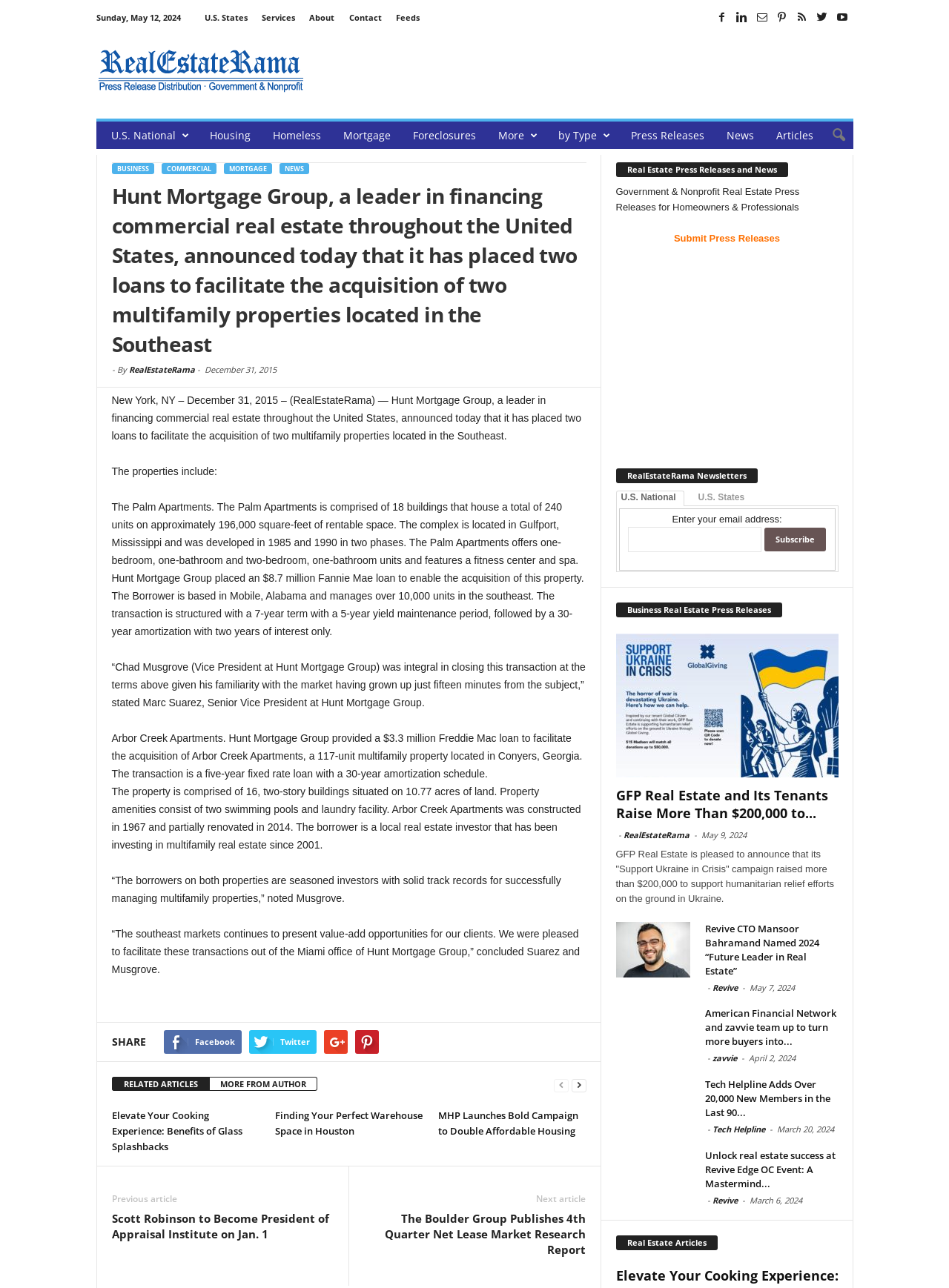Using the description: "aria-label="Advertisement" name="aswift_2" title="Advertisement"", identify the bounding box of the corresponding UI element in the screenshot.

[0.648, 0.202, 0.883, 0.346]